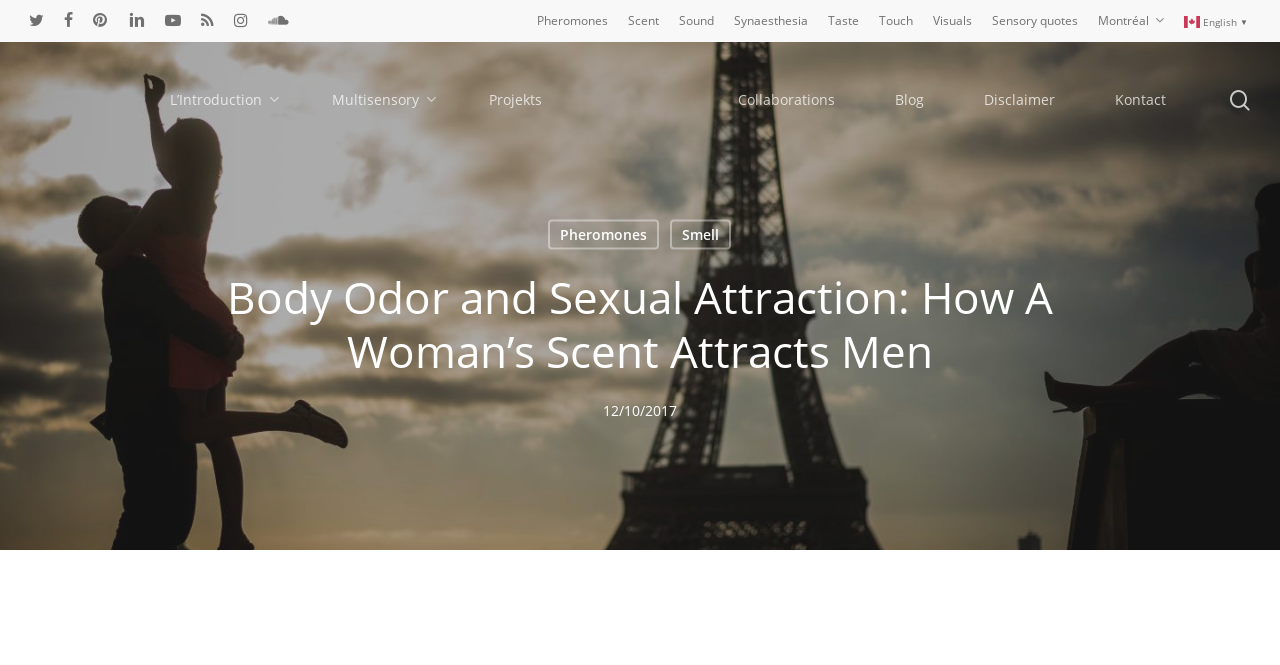Identify the bounding box coordinates for the element you need to click to achieve the following task: "Learn about pheromones". Provide the bounding box coordinates as four float numbers between 0 and 1, in the form [left, top, right, bottom].

[0.42, 0.015, 0.475, 0.048]